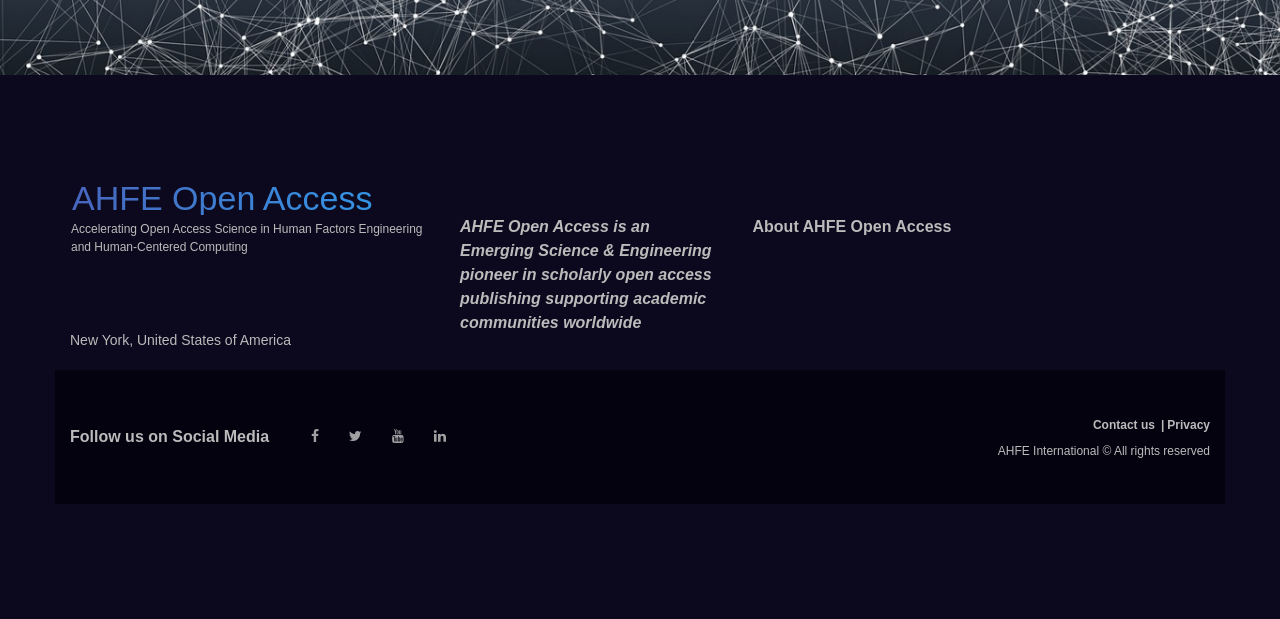Please look at the image and answer the question with a detailed explanation: Where is AHFE Open Access located?

The location of AHFE Open Access can be found in the footer section of the webpage, where it is written as 'New York, United States of America' in static text.